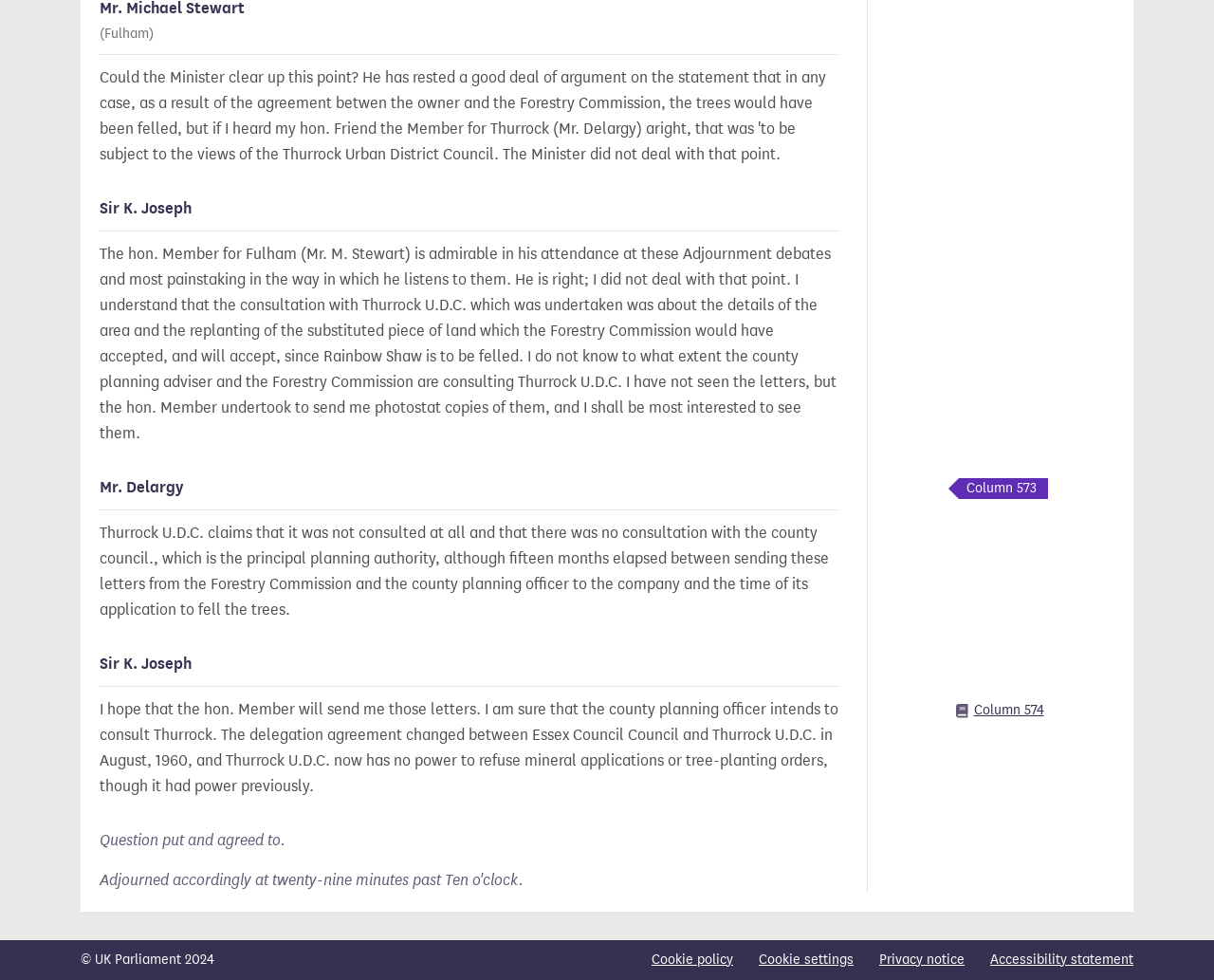Specify the bounding box coordinates for the region that must be clicked to perform the given instruction: "Share this specific contribution".

[0.648, 0.668, 0.691, 0.69]